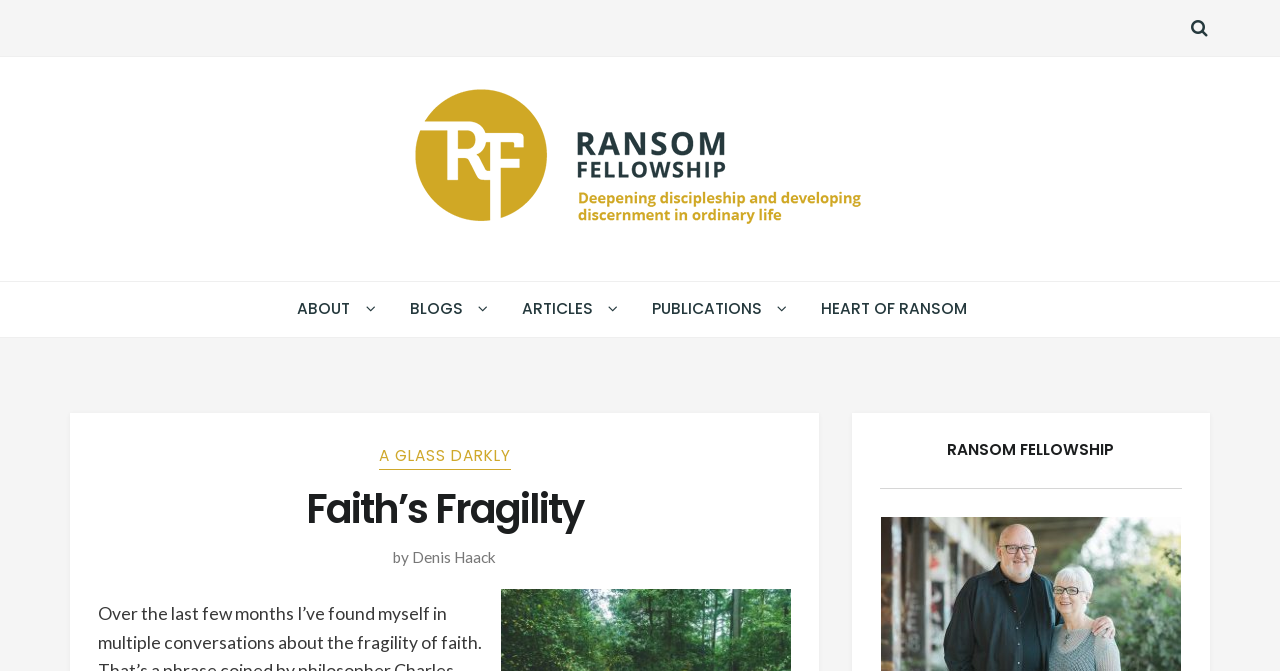Locate the bounding box coordinates of the clickable area to execute the instruction: "learn about Denis Haack". Provide the coordinates as four float numbers between 0 and 1, represented as [left, top, right, bottom].

[0.322, 0.817, 0.388, 0.844]